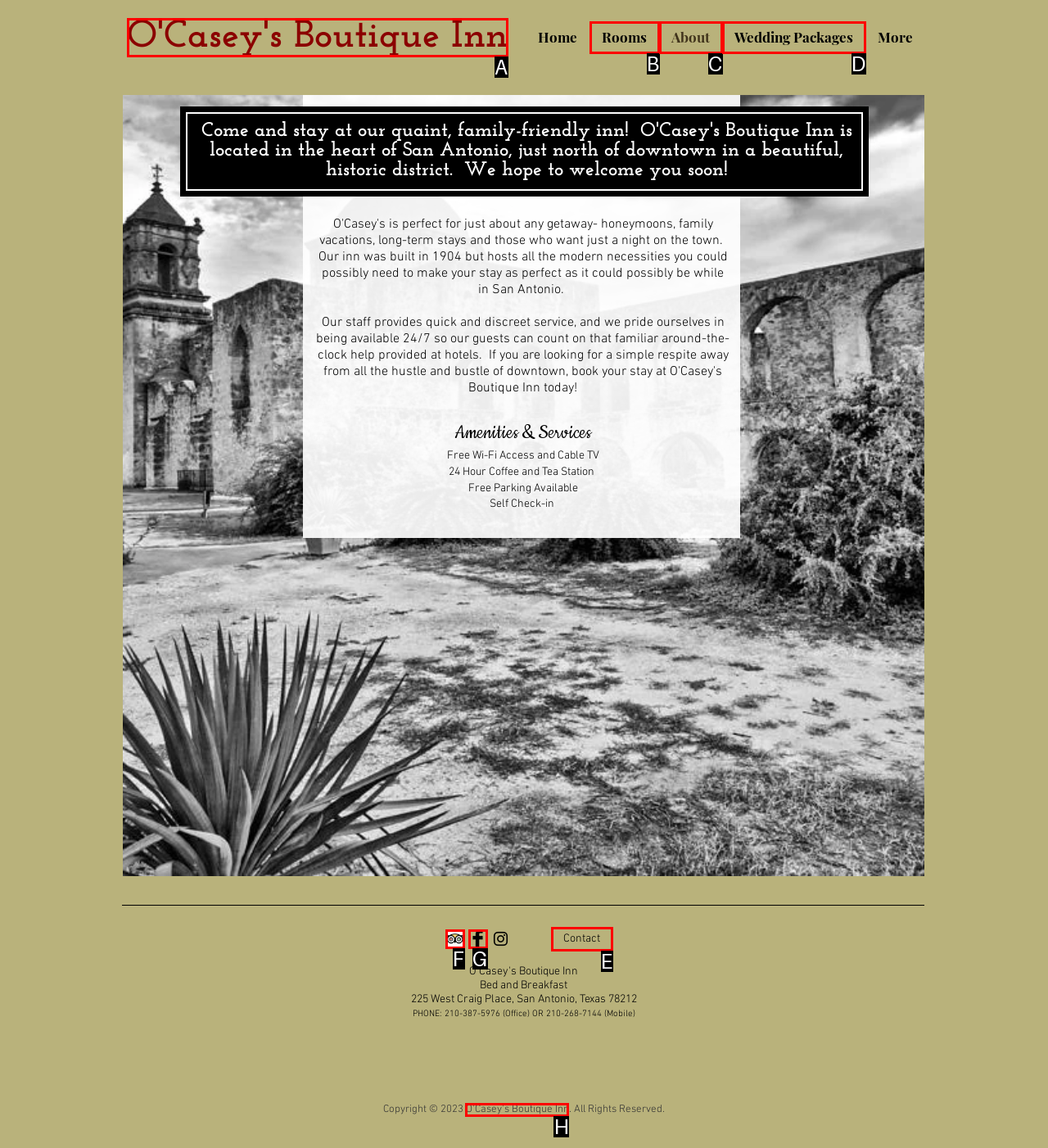Pick the option that corresponds to: Contact
Provide the letter of the correct choice.

E